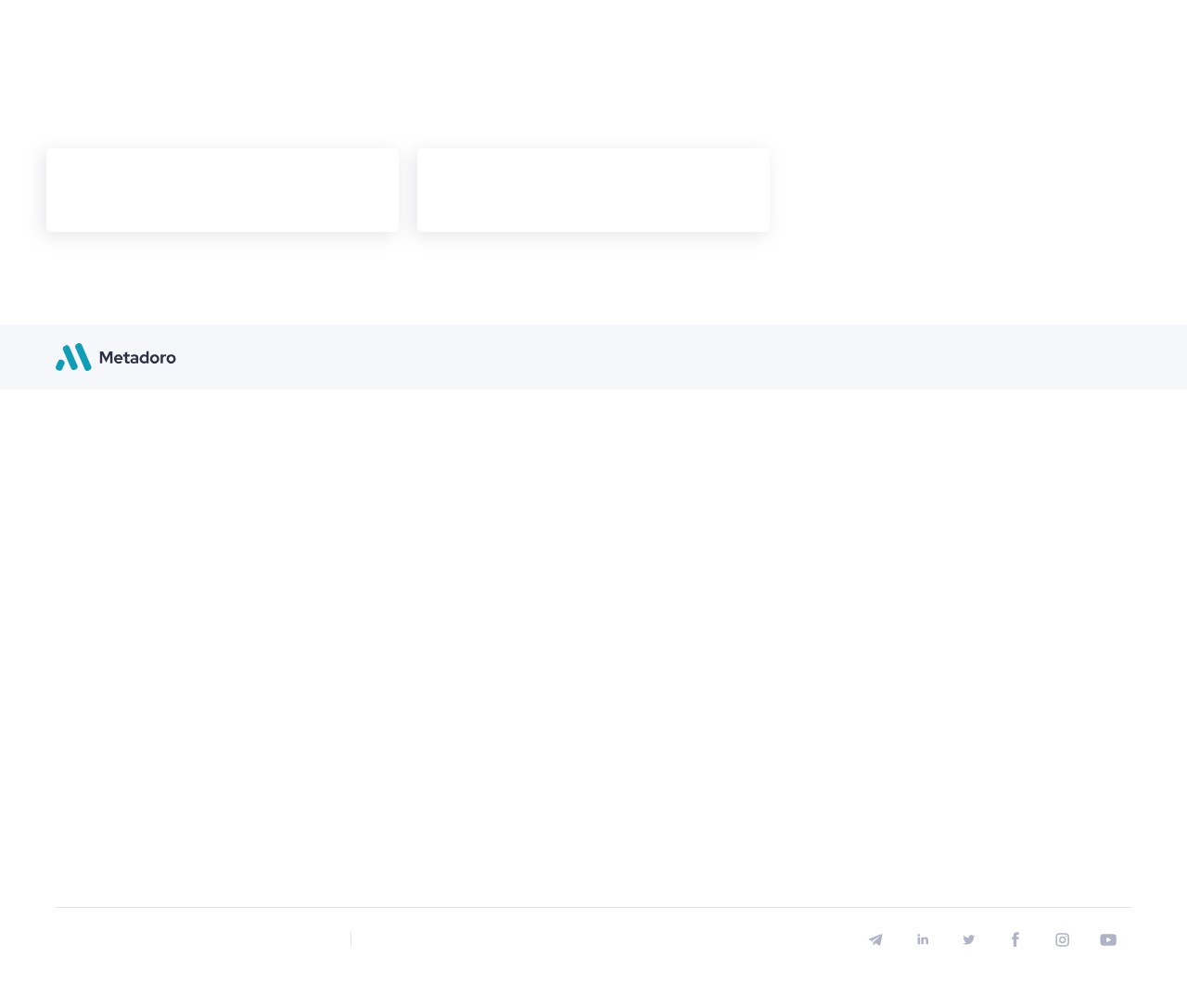Find and provide the bounding box coordinates for the UI element described here: "WTI US Crude Oil". The coordinates should be given as four float numbers between 0 and 1: [left, top, right, bottom].

[0.228, 0.596, 0.303, 0.612]